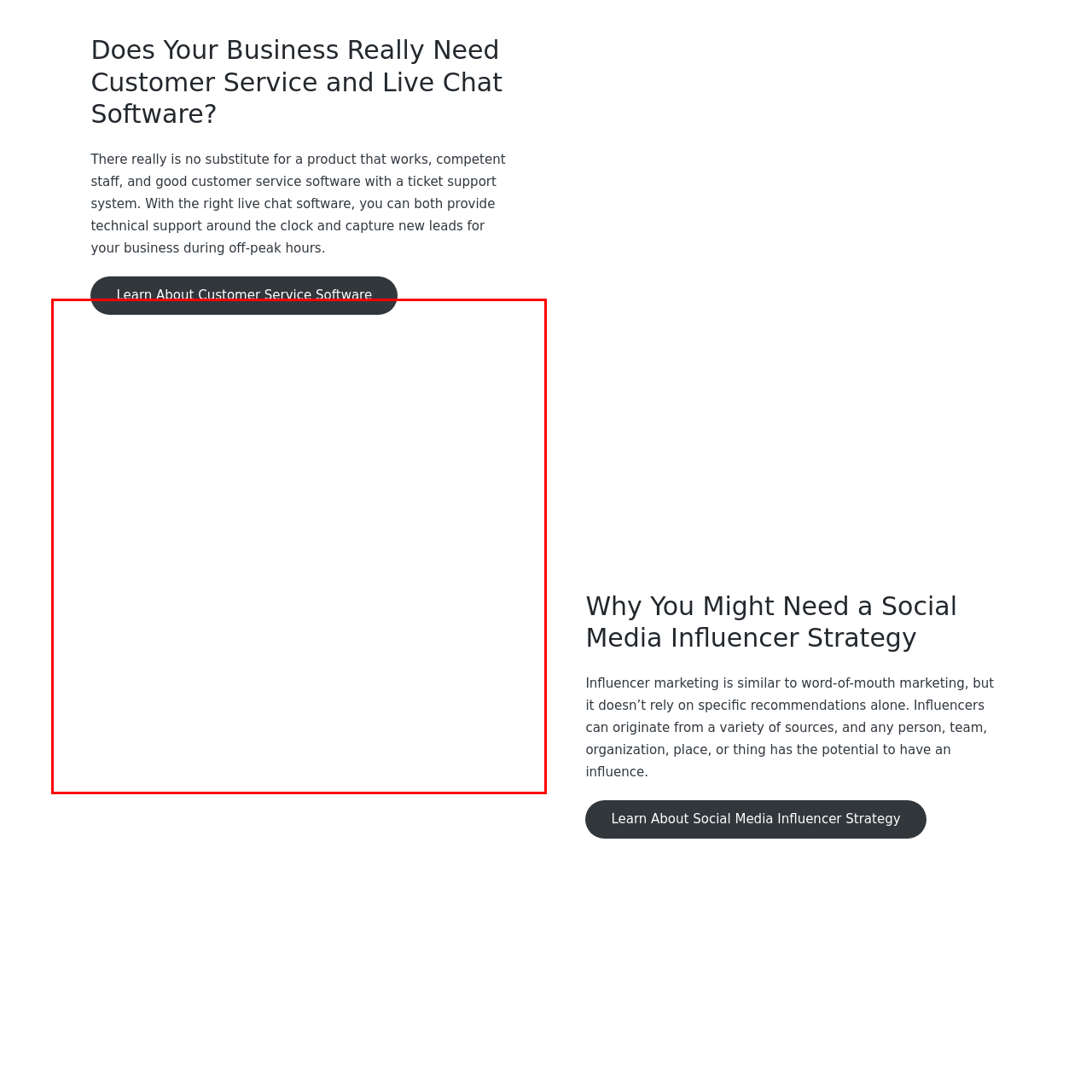Describe the contents of the image that is surrounded by the red box in a detailed manner.

This image represents a promotional graphic titled "Social Media Influencer Strategy." It is situated within a section that highlights the benefits of influencer marketing for businesses. Designed to capture attention, the image likely emphasizes the integration of influencers into marketing strategies, showcasing how they can amplify brand messaging and reach diverse audiences. This visual element enhances a broader discussion on why a robust social media influencer strategy is essential, positioned just above a heading that outlines its importance and effectiveness in contemporary marketing practices.